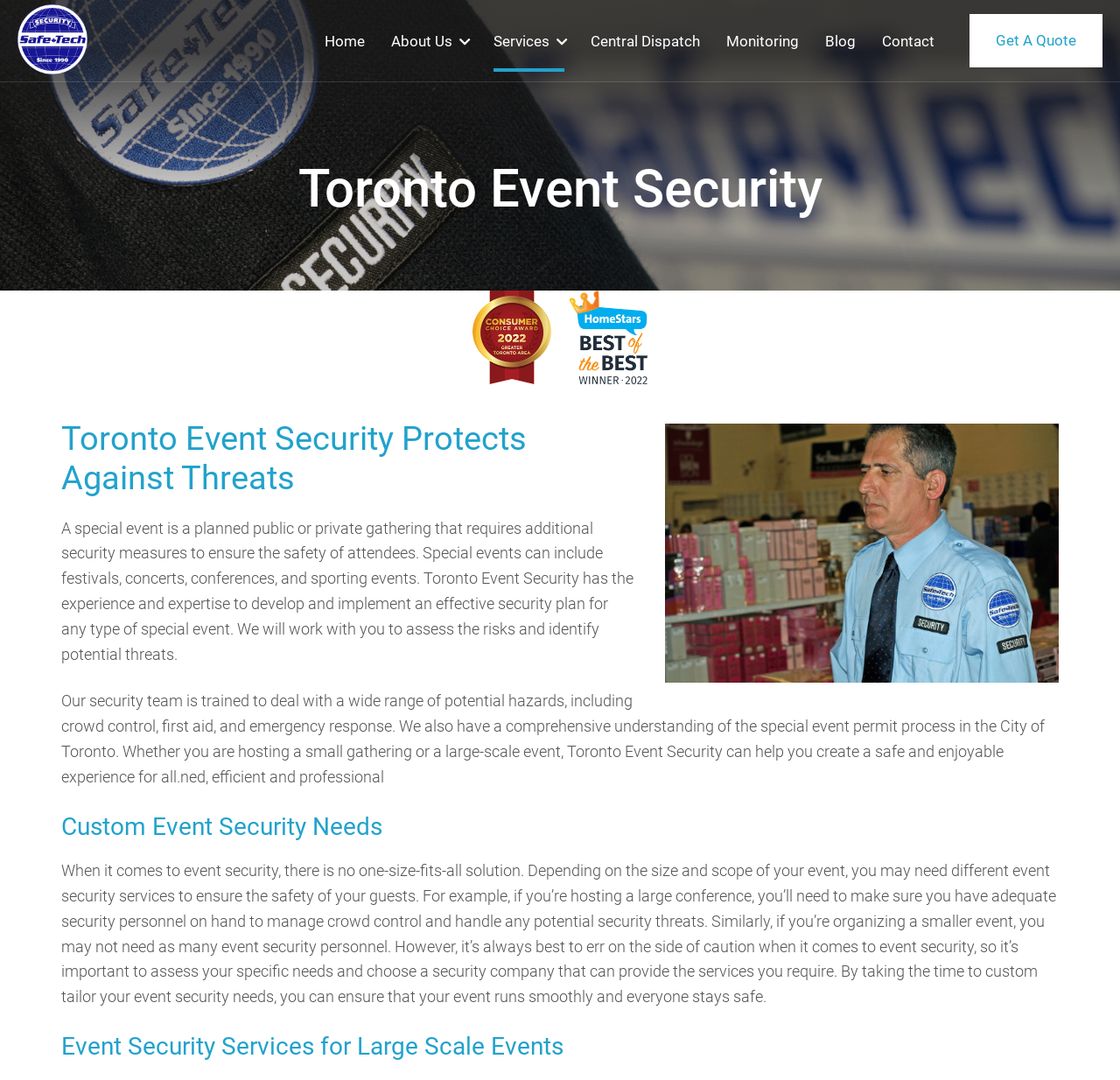Provide a brief response in the form of a single word or phrase:
What is the purpose of the event security team?

To ensure safety of attendees